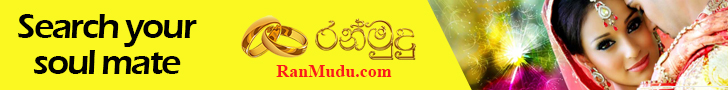What symbolizes love and commitment in the image?
Could you answer the question in a detailed manner, providing as much information as possible?

According to the caption, the image features wedding rings, which symbolize love and commitment, emphasizing the romantic aspect of the services offered.